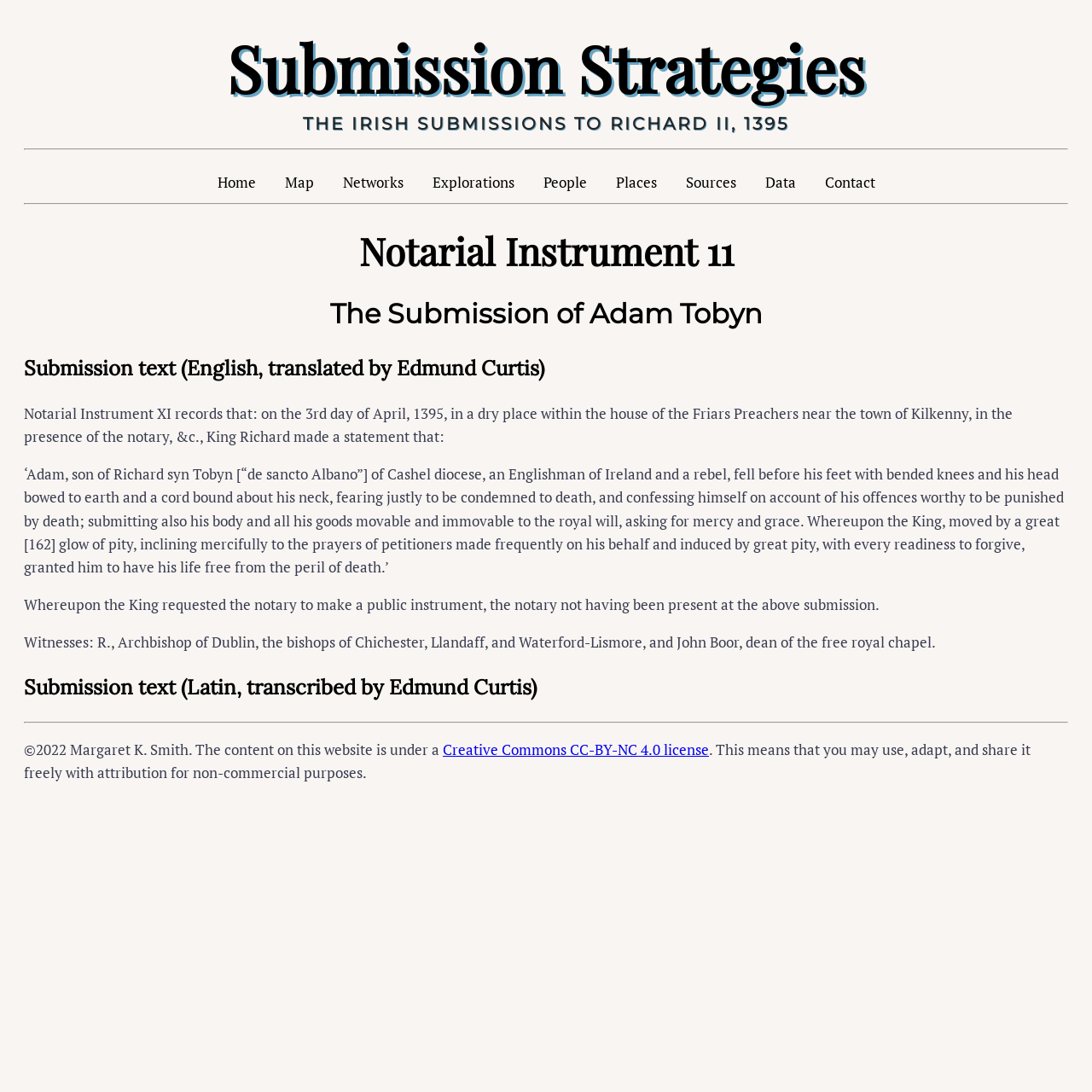What is the license under which the website's content is shared?
Look at the image and answer with only one word or phrase.

Creative Commons CC-BY-NC 4.0 license